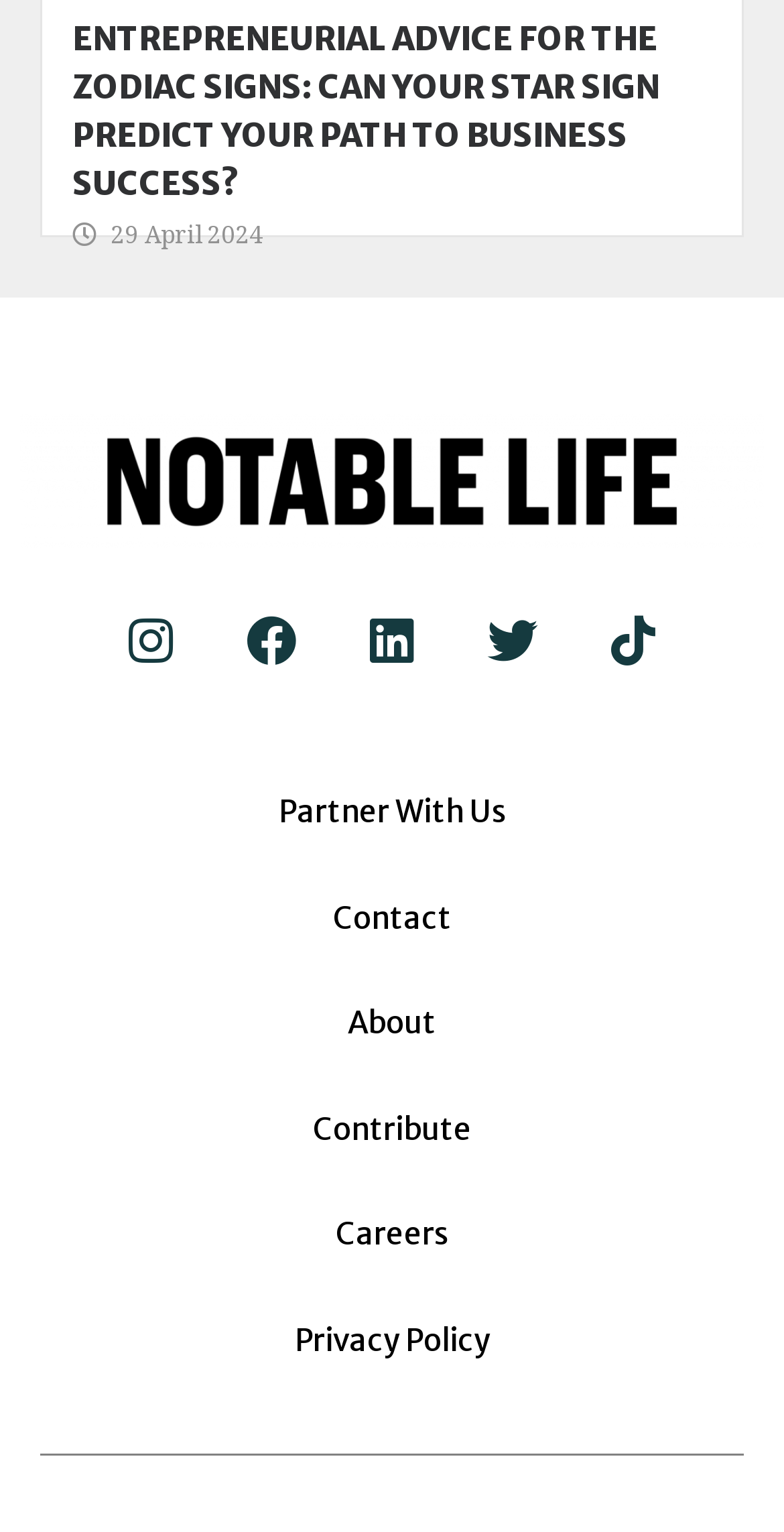How many links are present in the footer?
Identify the answer in the screenshot and reply with a single word or phrase.

6